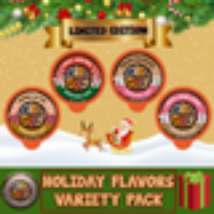Refer to the image and provide a thorough answer to this question:
What is the theme of the background decoration?

I observed the background of the image and noticed that it is decorated with holiday-themed elements, including twinkling lights and a touch of greenery, evoking a cheerful and celebratory atmosphere.